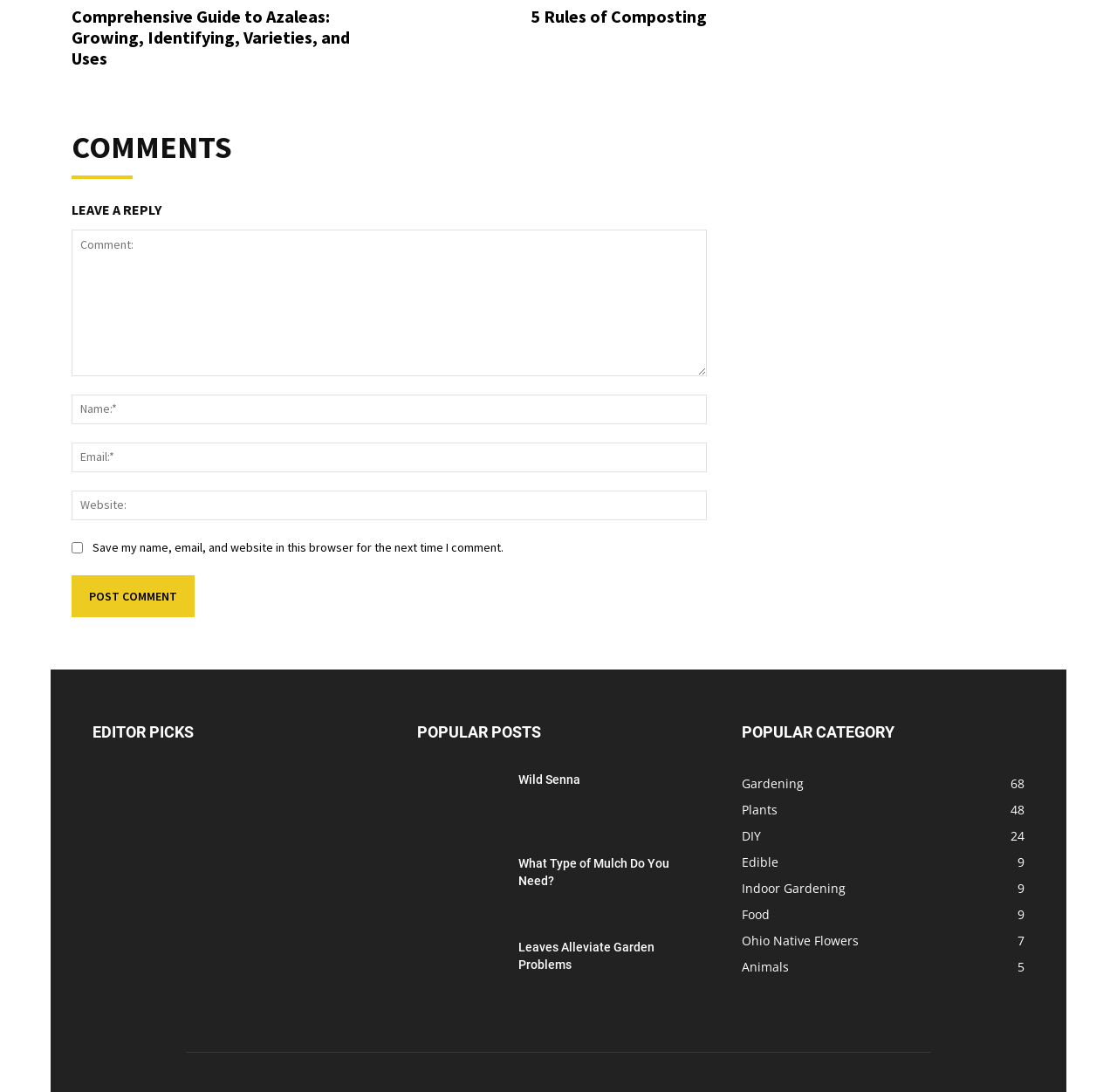Kindly determine the bounding box coordinates for the clickable area to achieve the given instruction: "Read the 'Wild Senna' article".

[0.373, 0.706, 0.452, 0.762]